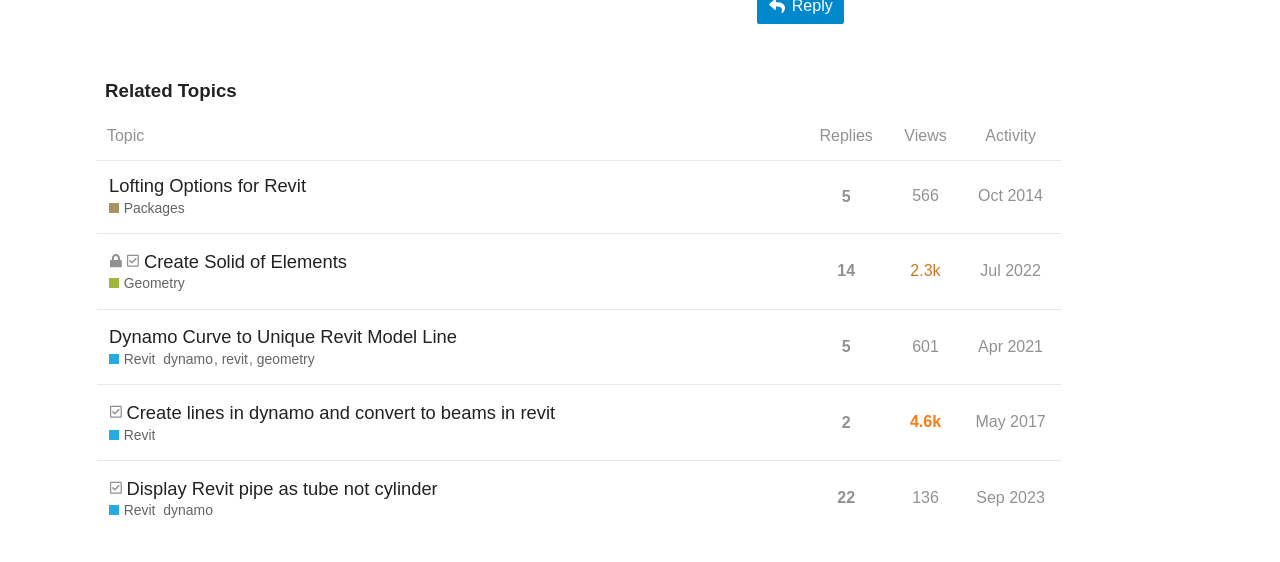Determine the bounding box coordinates of the clickable area required to perform the following instruction: "Sort by replies". The coordinates should be represented as four float numbers between 0 and 1: [left, top, right, bottom].

[0.63, 0.2, 0.692, 0.286]